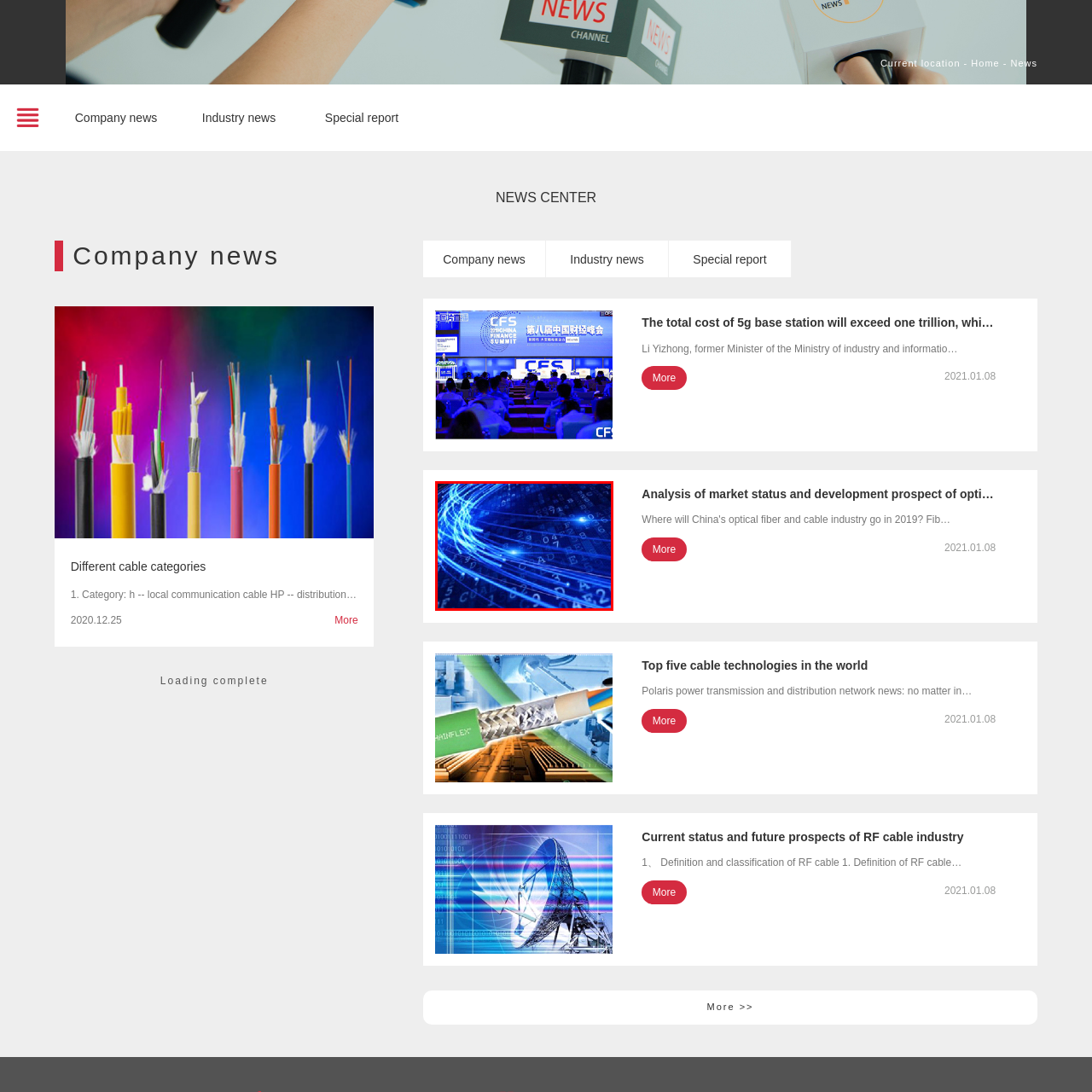Please provide a comprehensive caption for the image highlighted in the red box.

The image features a dynamic and visually striking representation of digital data flow, characterized by luminous blue lines that resemble streams of light. These lines weave through a backdrop of abstract numerical patterns, creating a sense of motion and energy. The numeric elements appear to be integrated into a high-tech environment, suggesting themes of connectivity and information transfer. This composition evokes the rapid advancement of technology and could be associated with topics such as data communication, digital networks, or information technology innovation. The luminous quality of the light against a darker blue background enhances the overall futuristic aesthetic.